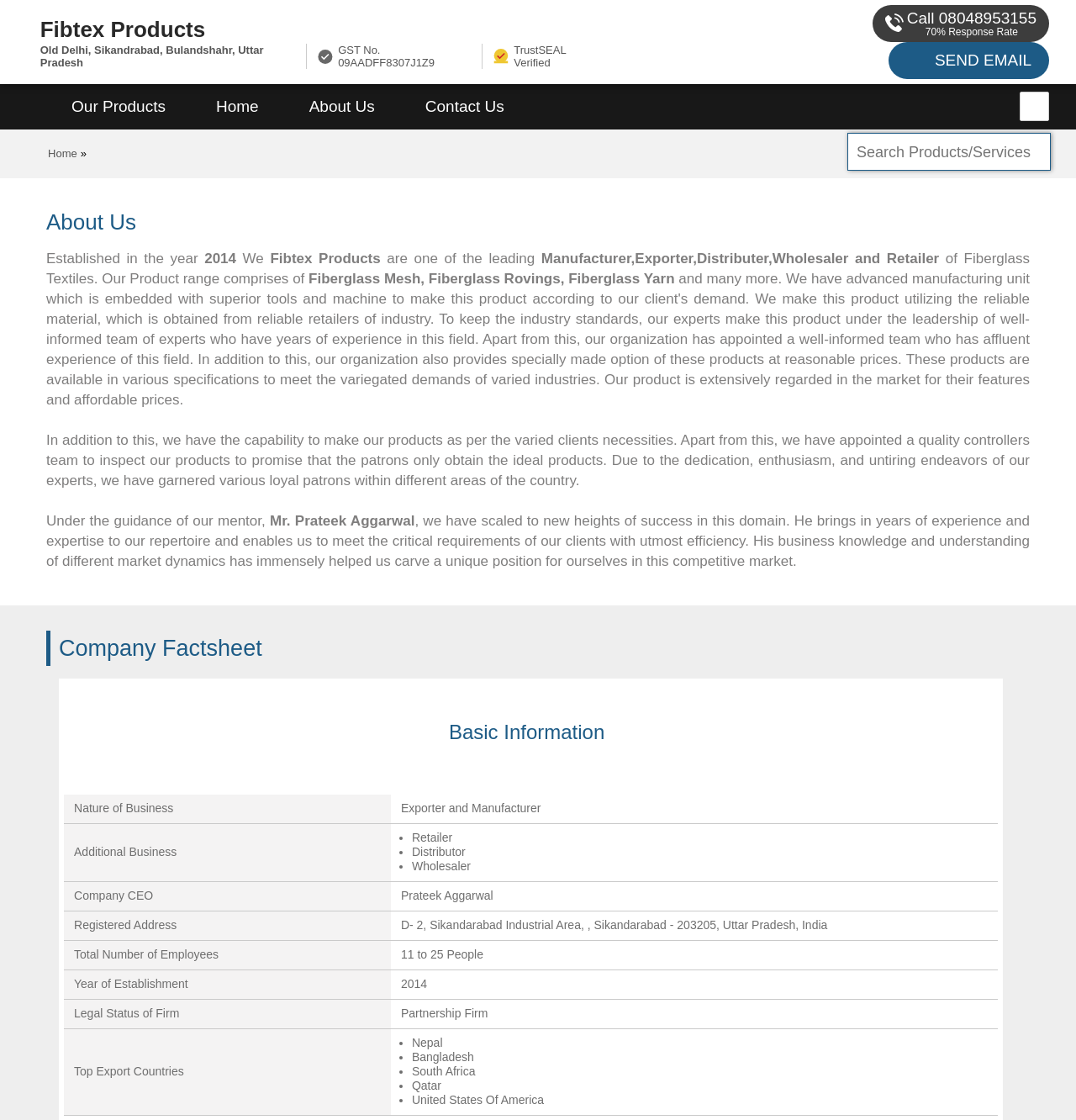What is the company's year of establishment?
Provide a comprehensive and detailed answer to the question.

The year of establishment can be found in the 'About Us' section of the webpage, where the company's history and background are described.